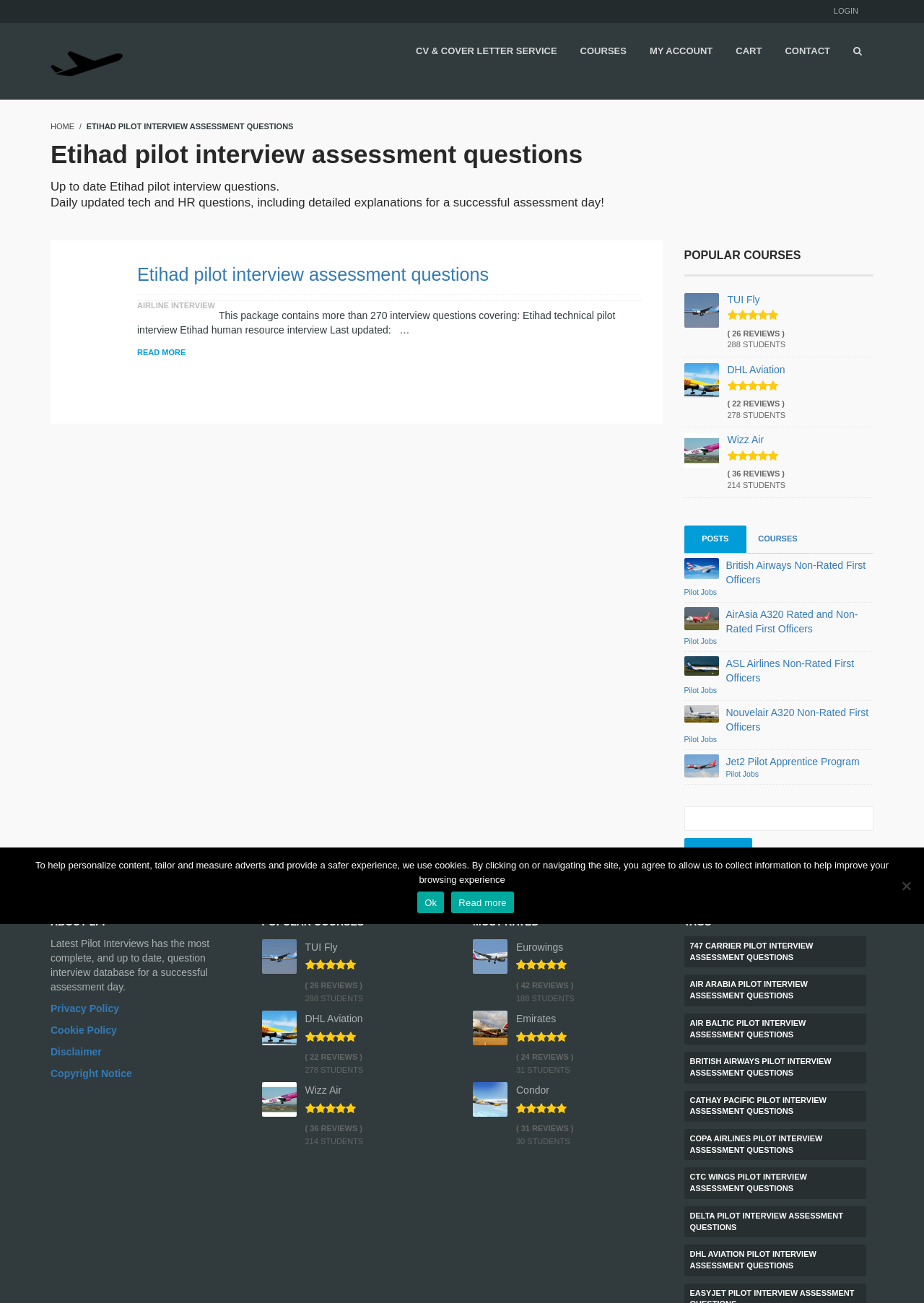Find the bounding box coordinates corresponding to the UI element with the description: "Jet2 Pilot Apprentice Program". The coordinates should be formatted as [left, top, right, bottom], with values as floats between 0 and 1.

[0.786, 0.58, 0.93, 0.589]